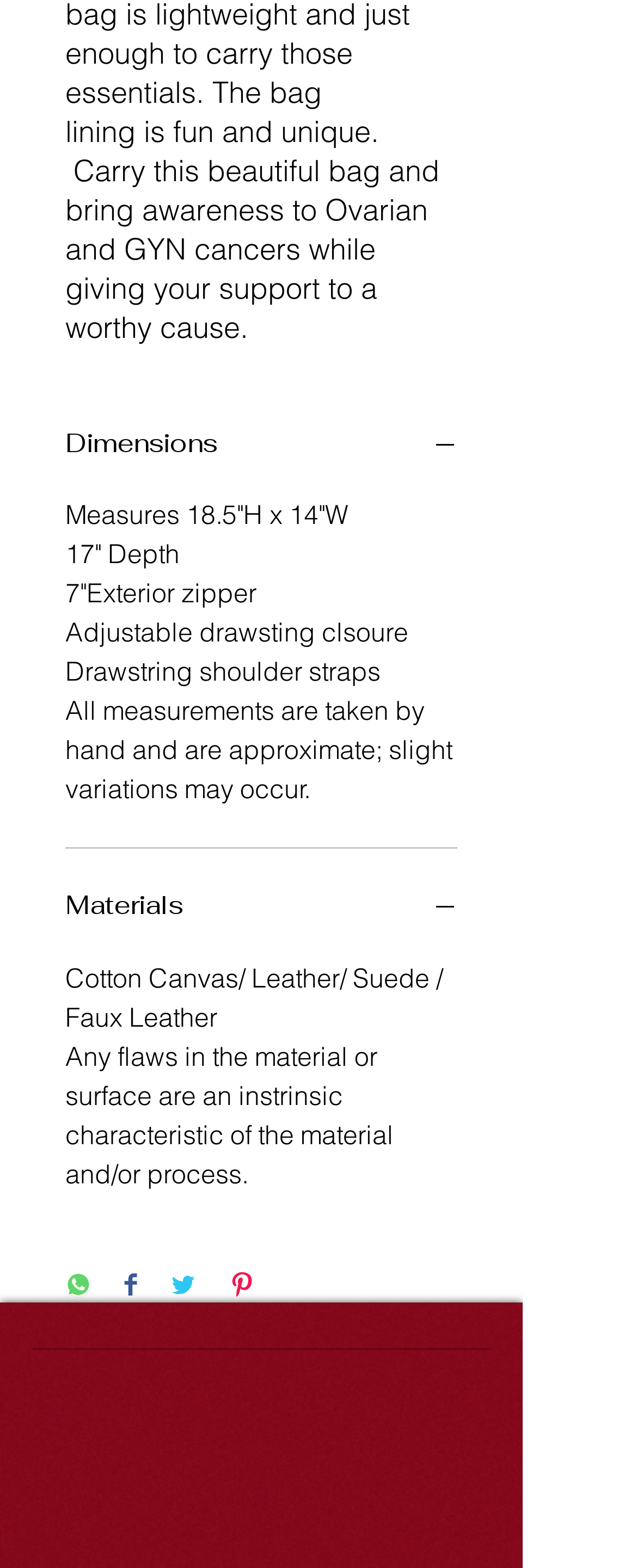Locate the UI element that matches the description aria-label="Pin on Pinterest" in the webpage screenshot. Return the bounding box coordinates in the format (top-left x, top-left y, bottom-right x, bottom-right y), with values ranging from 0 to 1.

[0.359, 0.81, 0.4, 0.83]